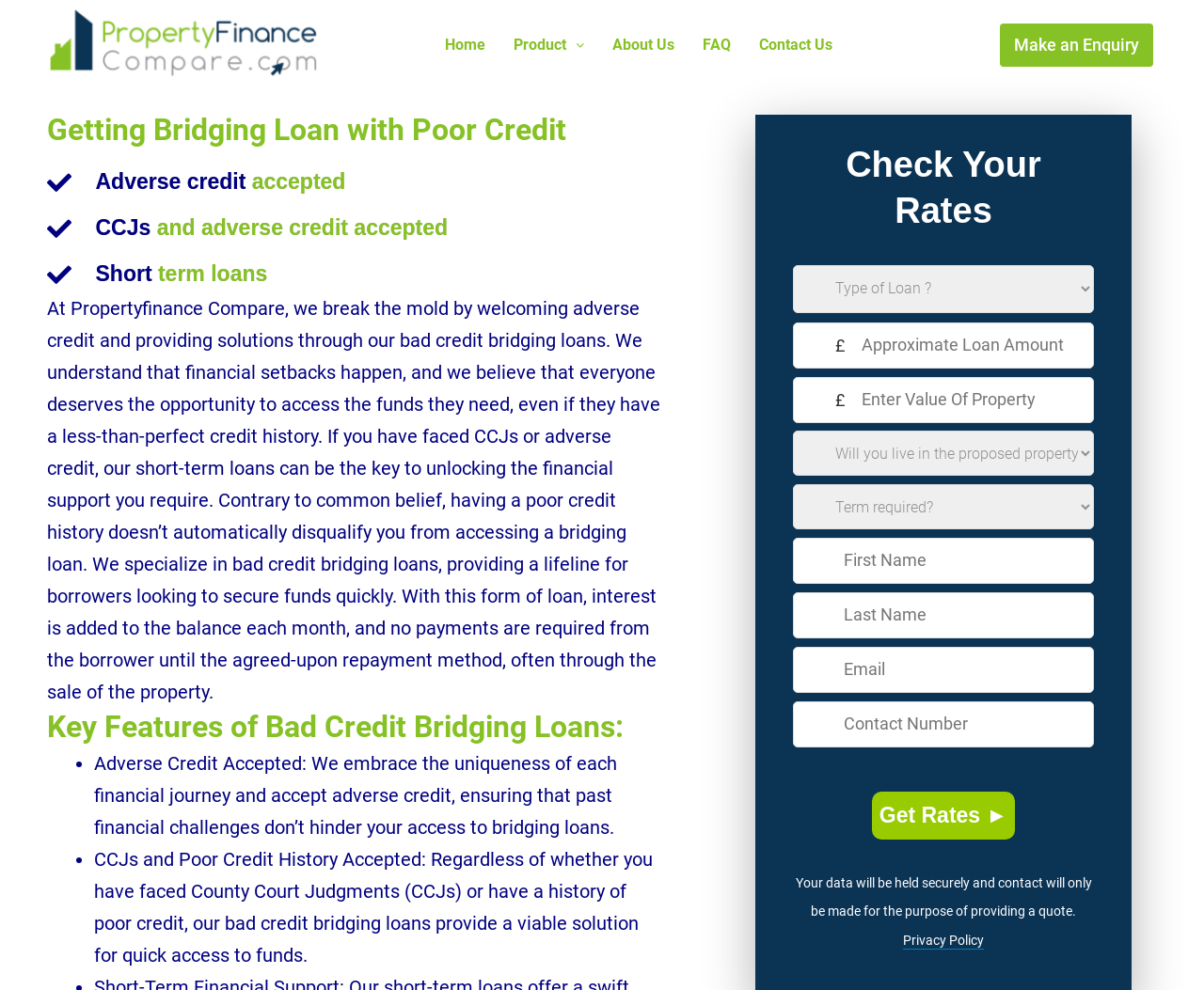Highlight the bounding box coordinates of the region I should click on to meet the following instruction: "Click the 'Get Rates' button".

[0.724, 0.8, 0.843, 0.848]